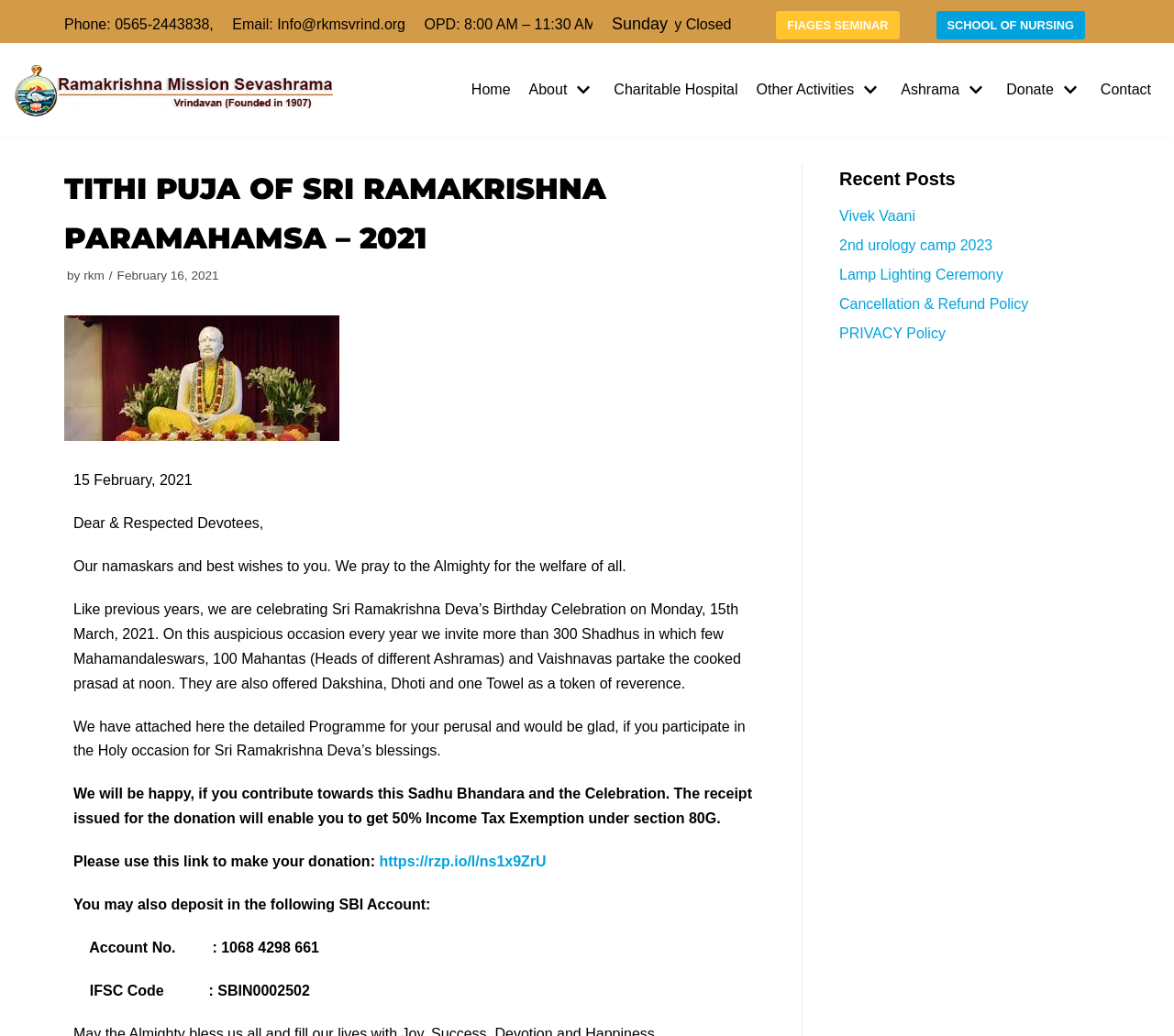Using a single word or phrase, answer the following question: 
What is the phone number of Ramakrishna Mission Sevashrama?

0565-2443838